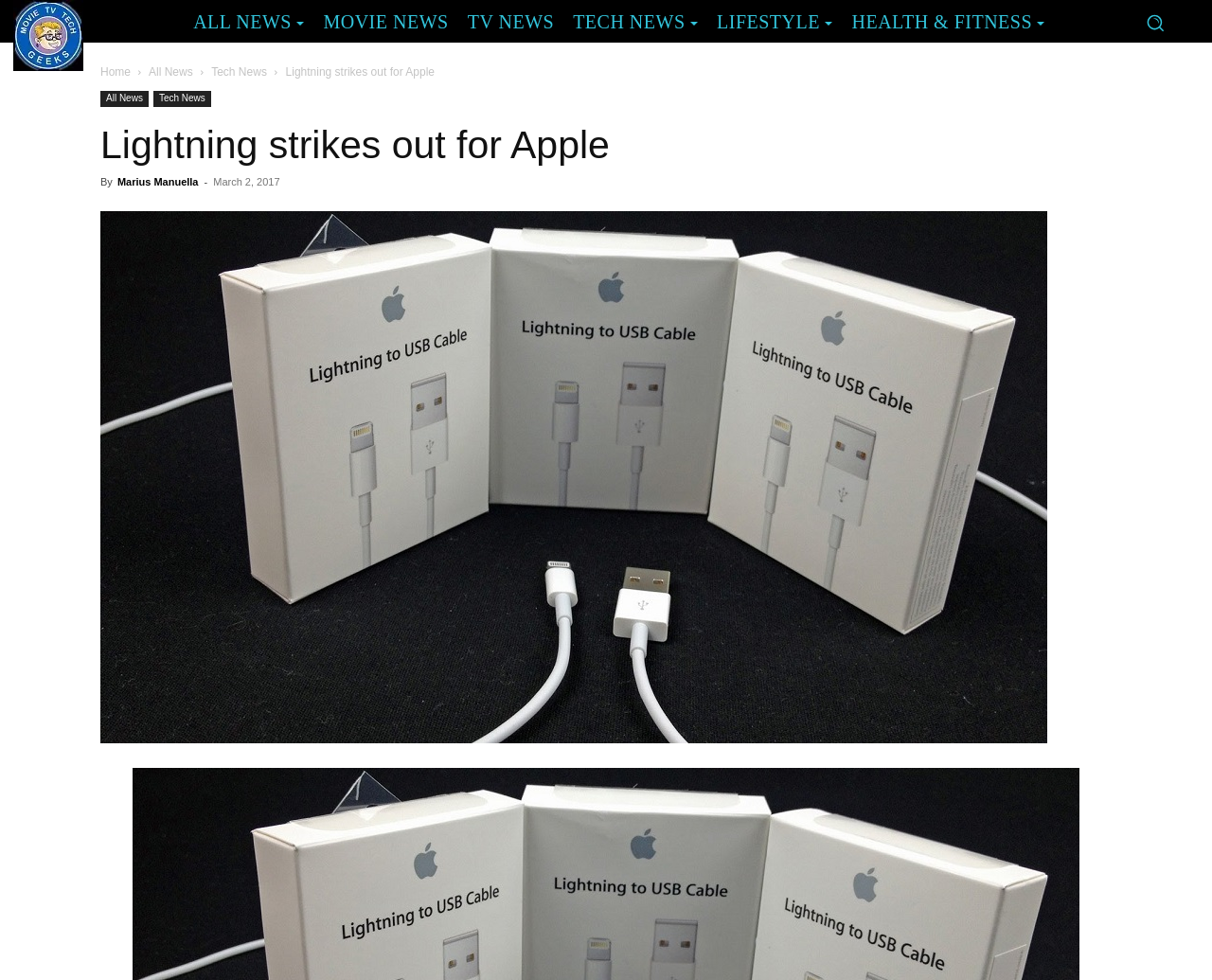When was the current article published?
Please answer the question with a detailed and comprehensive explanation.

I found the publication date by looking at the time element next to the author's name, which says 'March 2, 2017'.